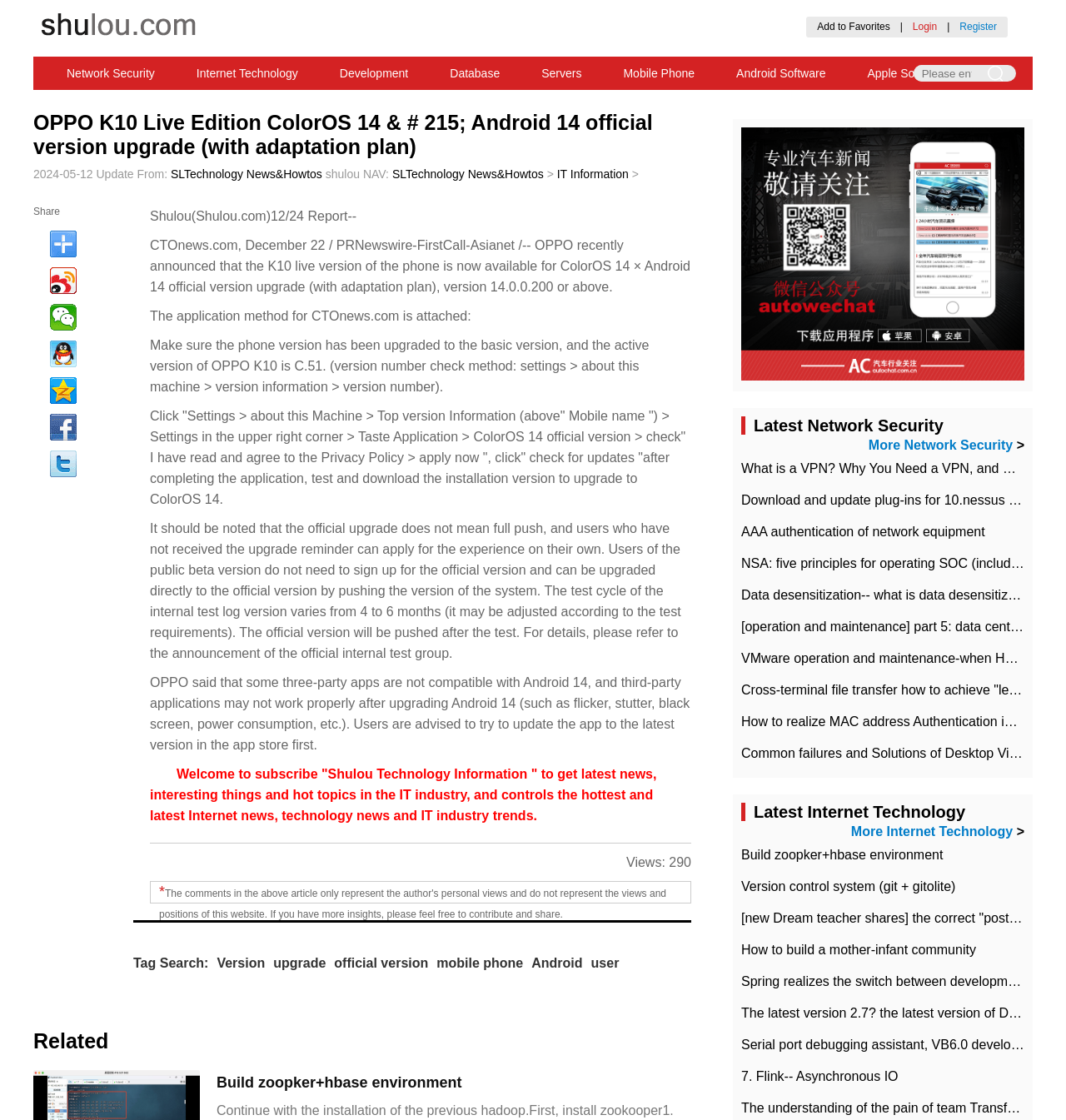Using the provided element description: "Android", determine the bounding box coordinates of the corresponding UI element in the screenshot.

[0.499, 0.854, 0.547, 0.867]